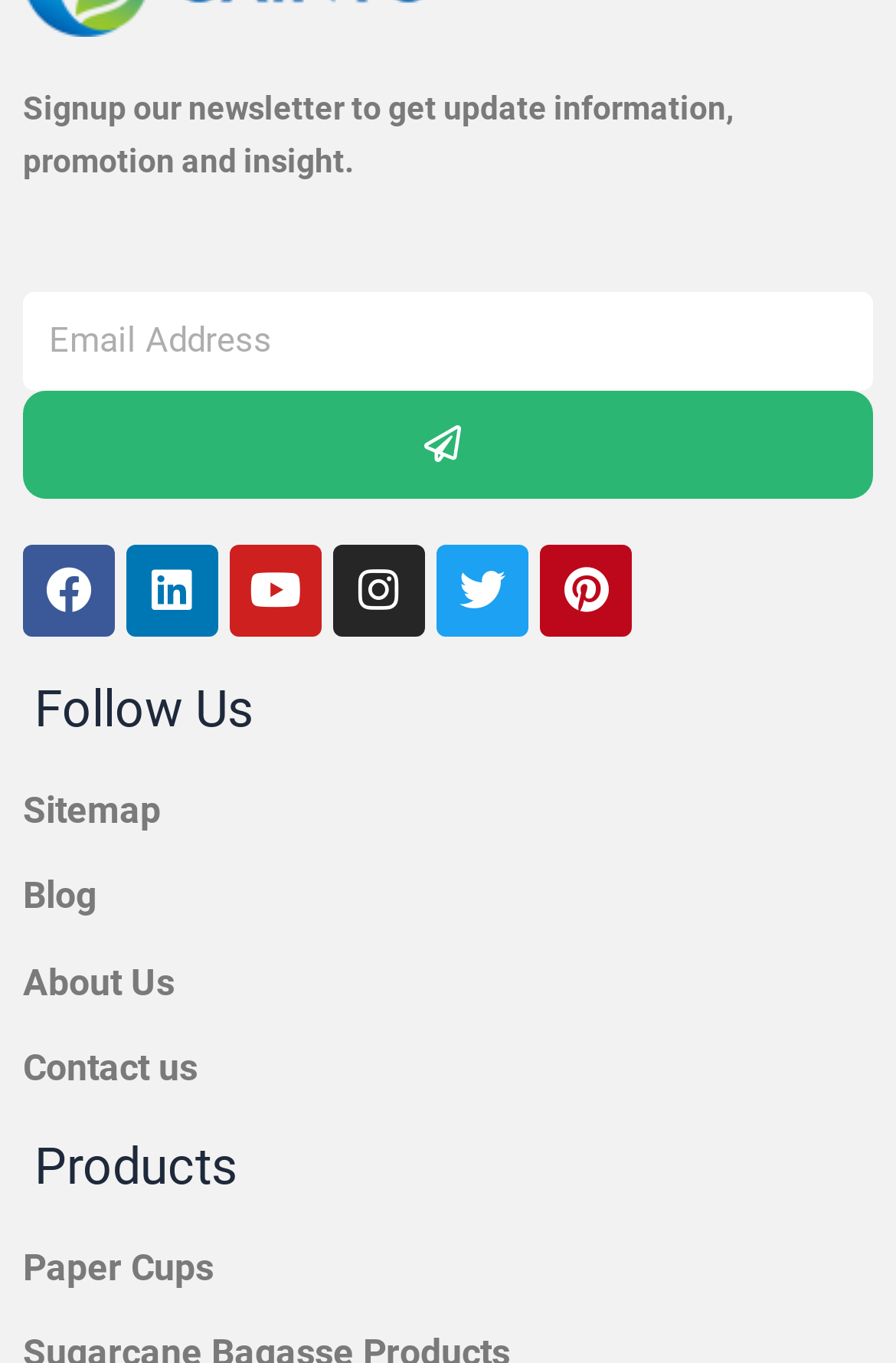Given the element description name="form_fields[email]" placeholder="Email Address", predict the bounding box coordinates for the UI element in the webpage screenshot. The format should be (top-left x, top-left y, bottom-right x, bottom-right y), and the values should be between 0 and 1.

[0.026, 0.214, 0.974, 0.287]